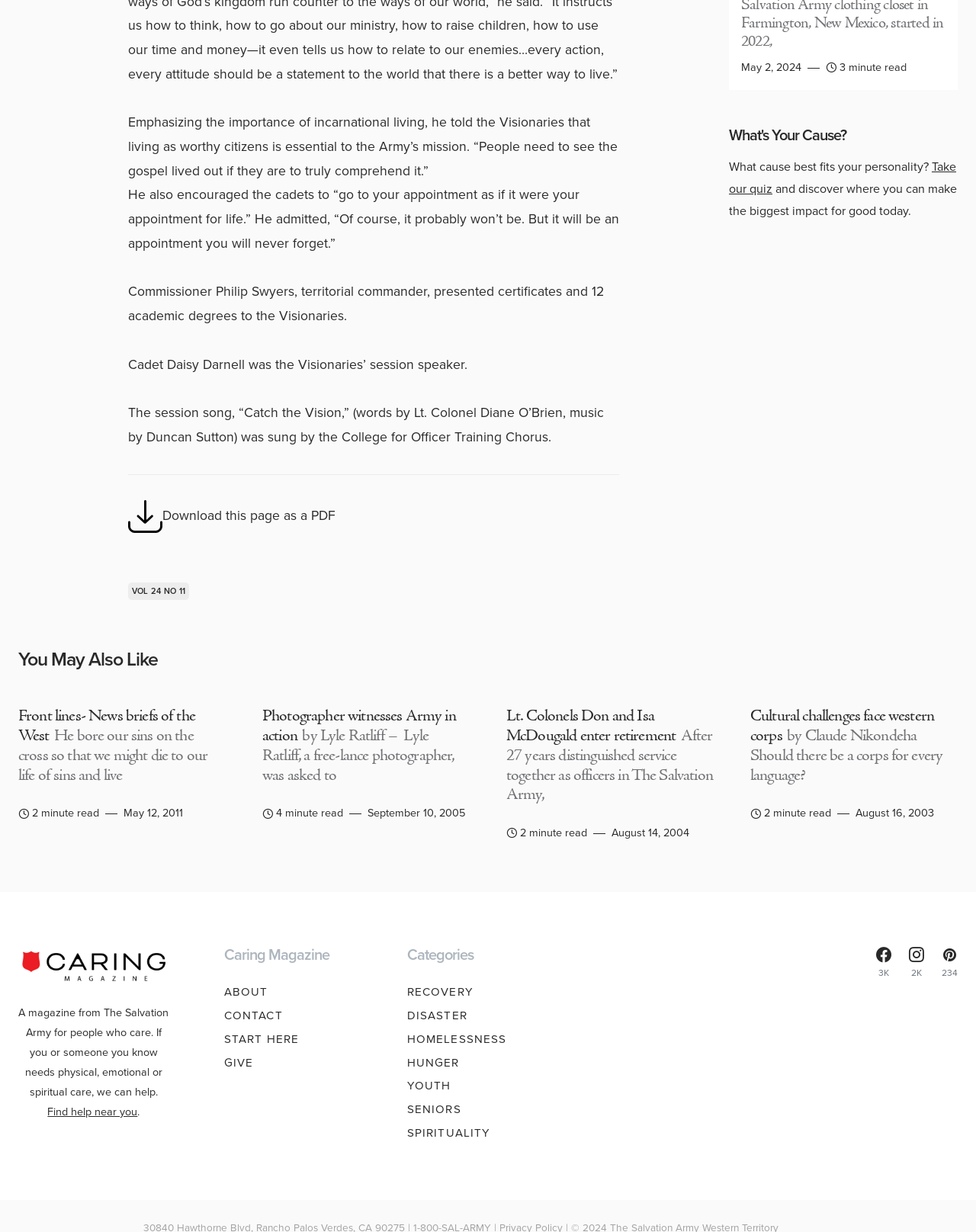What is the purpose of the 'Take our quiz' link?
Using the image, provide a detailed and thorough answer to the question.

I found the answer by looking at the text content of the webpage, specifically the section that says 'What cause best fits your personality? Take our quiz and discover where you can make the biggest impact for good today.' The purpose of the 'Take our quiz' link is to help users discover where they can make the biggest impact for good.